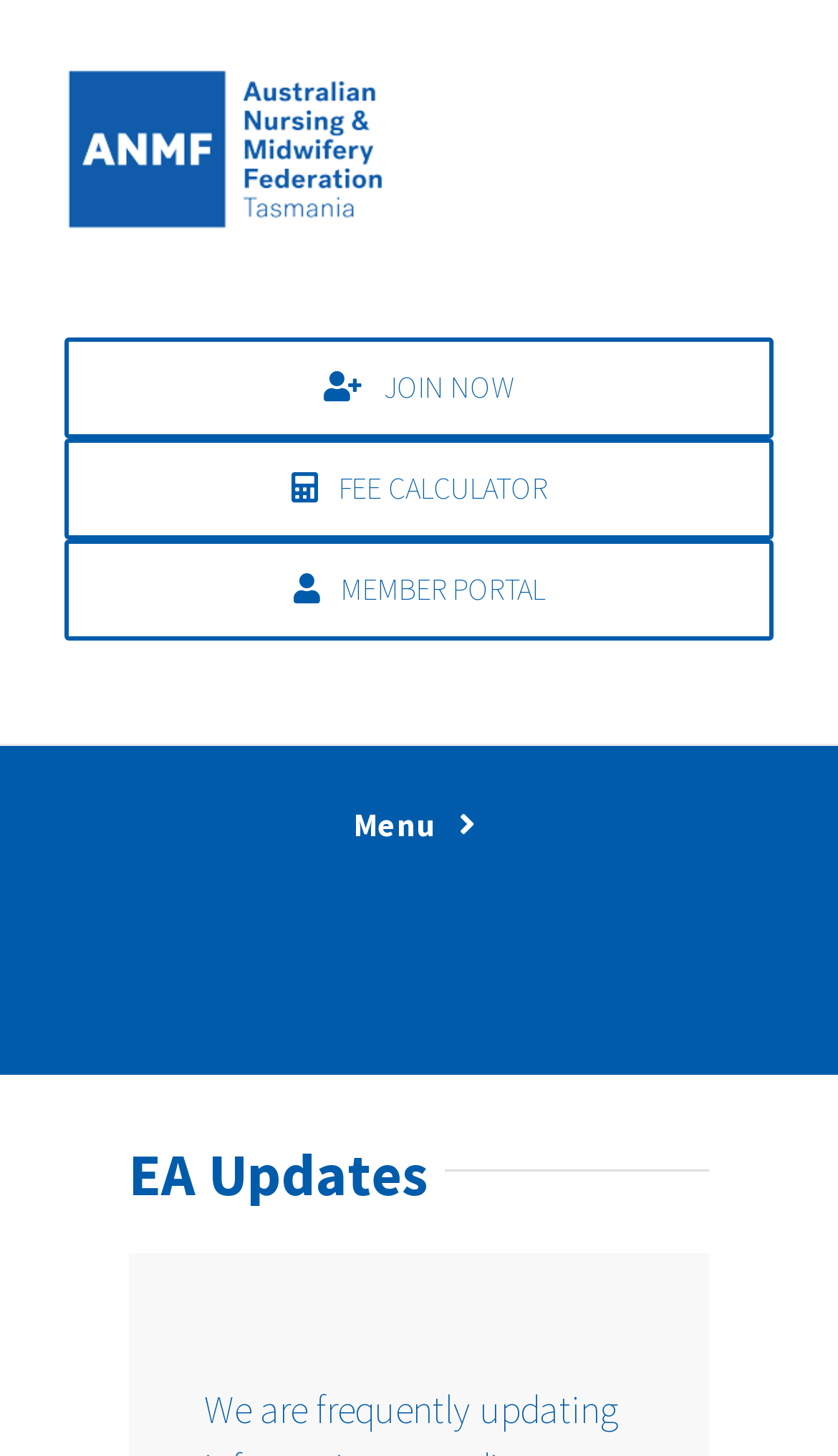Identify the bounding box for the described UI element. Provide the coordinates in (top-left x, top-left y, bottom-right x, bottom-right y) format with values ranging from 0 to 1: MEMBER PORTAL

[0.077, 0.371, 0.923, 0.44]